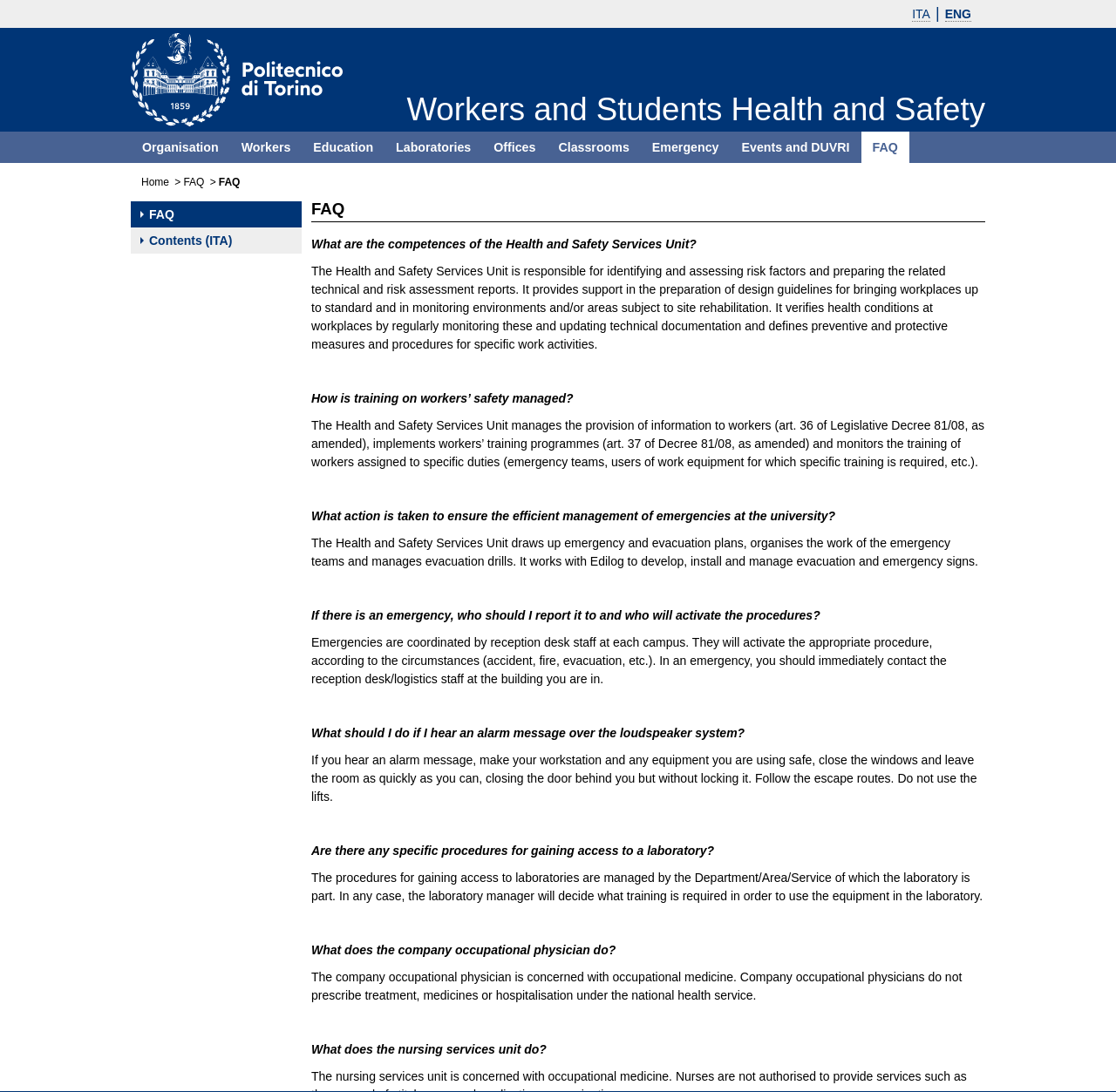Use a single word or phrase to respond to the question:
What should you do if you hear an alarm message over the loudspeaker system?

Leave the room and follow the escape routes